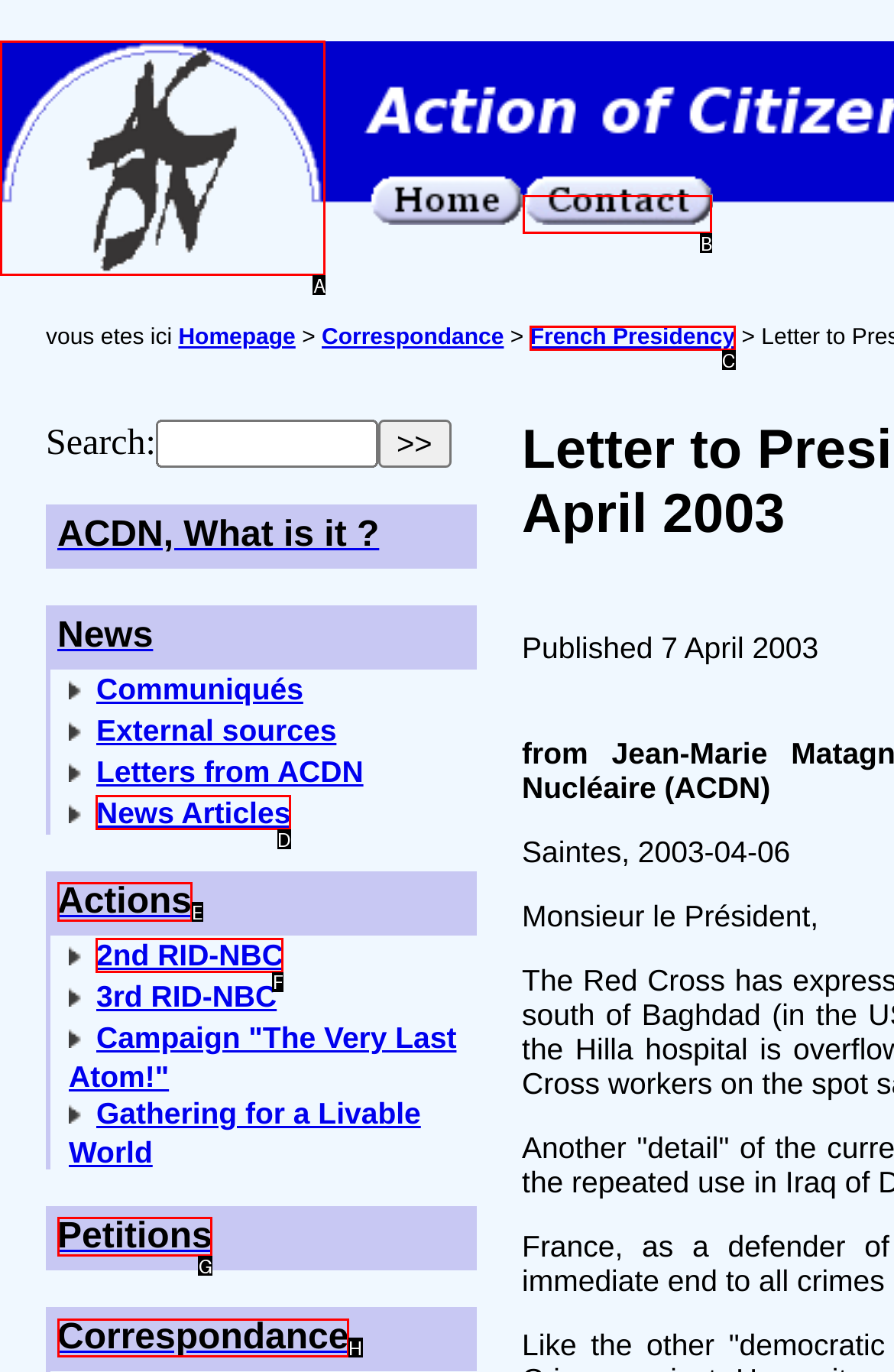Select the appropriate letter to fulfill the given instruction: Click the logo ACDN
Provide the letter of the correct option directly.

A